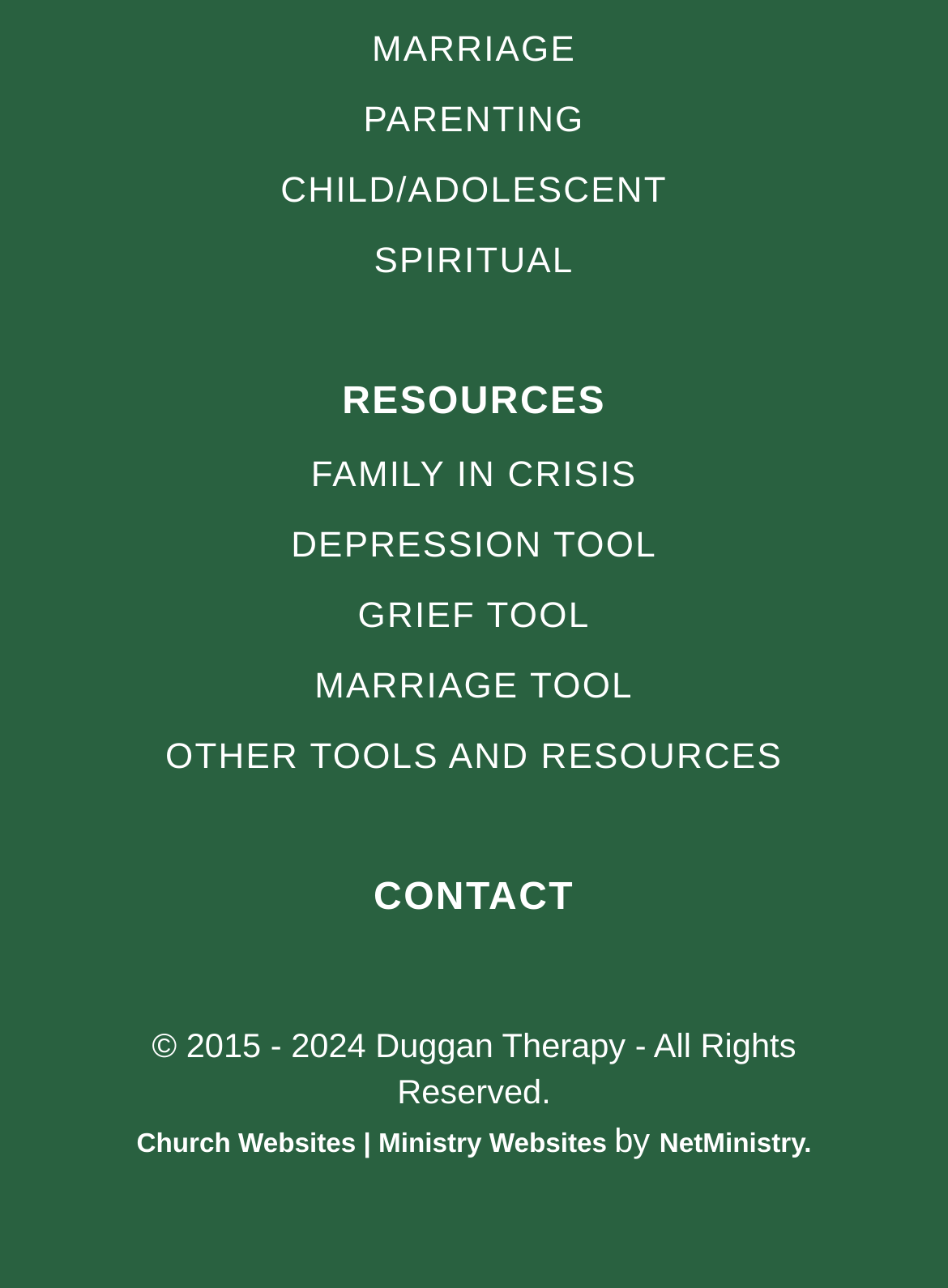Determine the bounding box coordinates of the UI element described below. Use the format (top-left x, top-left y, bottom-right x, bottom-right y) with floating point numbers between 0 and 1: Grief Tool

[0.077, 0.461, 0.923, 0.515]